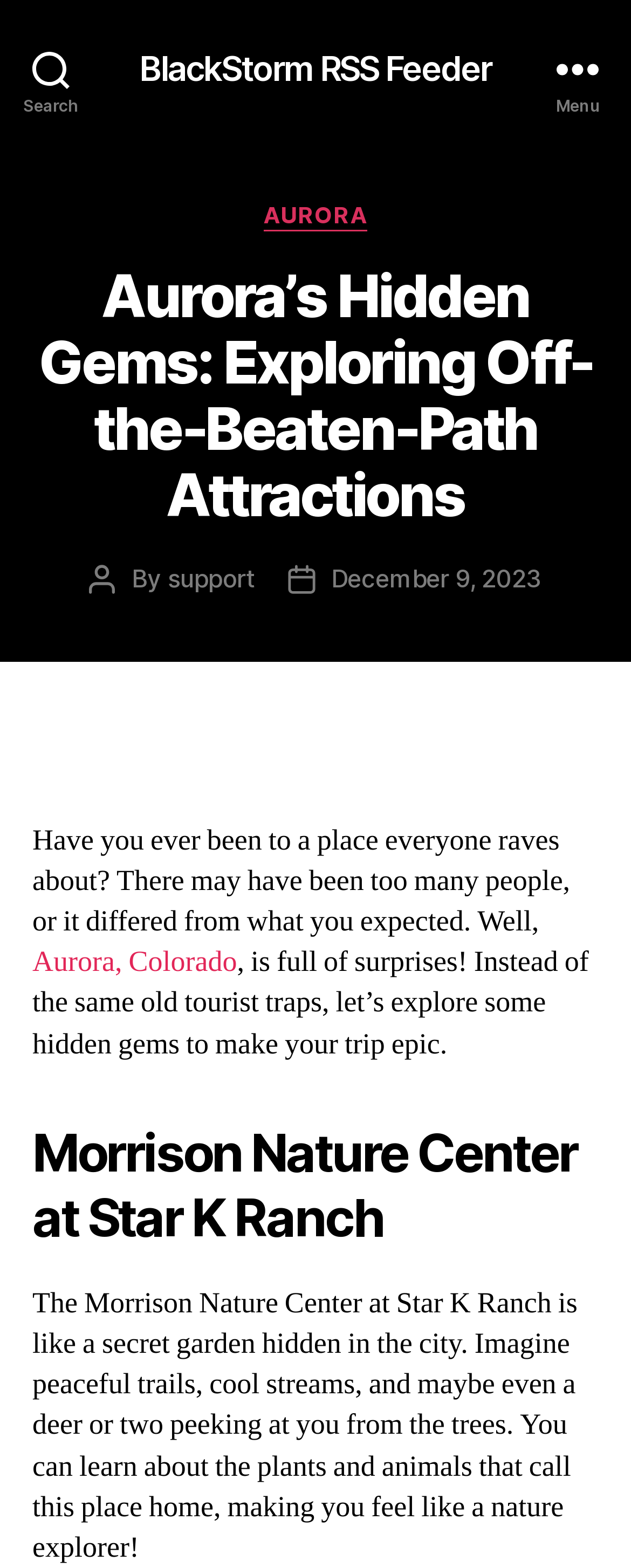Explain the webpage in detail.

The webpage is about exploring off-the-beaten-path attractions in Aurora, Colorado. At the top left, there is a search button, and next to it, a link to "BlackStorm RSS Feeder". On the top right, there is a menu button. 

When the menu button is expanded, a header section appears, containing a category section with a "Categories" label and a link to "AURORA". Below this, there is a heading that displays the title of the webpage, "Aurora’s Hidden Gems: Exploring Off-the-Beaten-Path Attractions". 

Under the title, there is a section with information about the post, including the author and date, "December 9, 2023". The main content of the webpage starts with a paragraph of text that introduces the idea of exploring hidden gems in Aurora, instead of visiting popular tourist spots. 

The text then links to "Aurora, Colorado" and continues to describe the benefits of exploring these hidden gems. Below this, there is a heading for a specific attraction, "Morrison Nature Center at Star K Ranch", followed by a descriptive paragraph about the nature center, highlighting its peaceful trails, cool streams, and opportunities to learn about the local plants and animals.